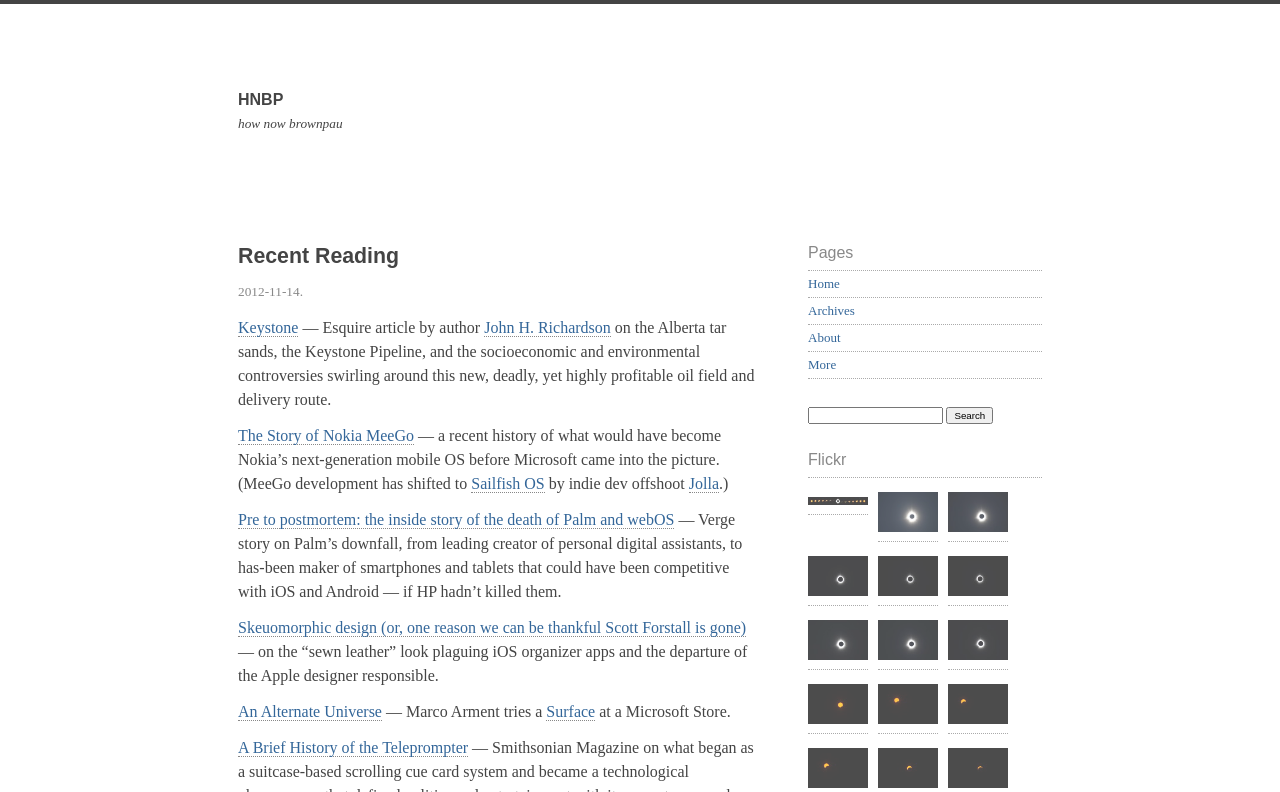Please determine the bounding box coordinates of the clickable area required to carry out the following instruction: "go to home page". The coordinates must be four float numbers between 0 and 1, represented as [left, top, right, bottom].

[0.181, 0.066, 0.819, 0.278]